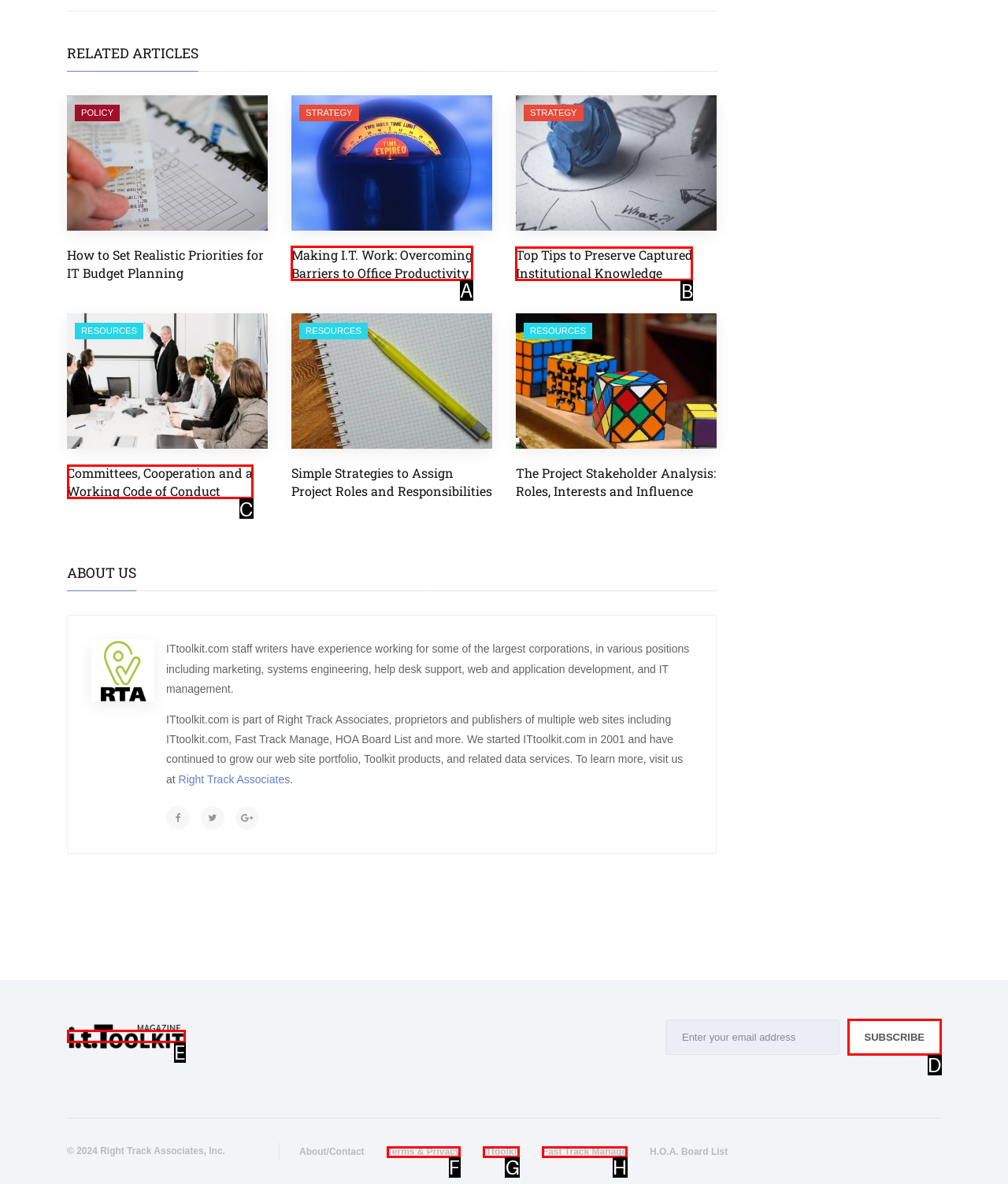Determine which option you need to click to execute the following task: View the 'Making I.T. Work: Overcoming Barriers to Office Productivity' article. Provide your answer as a single letter.

A